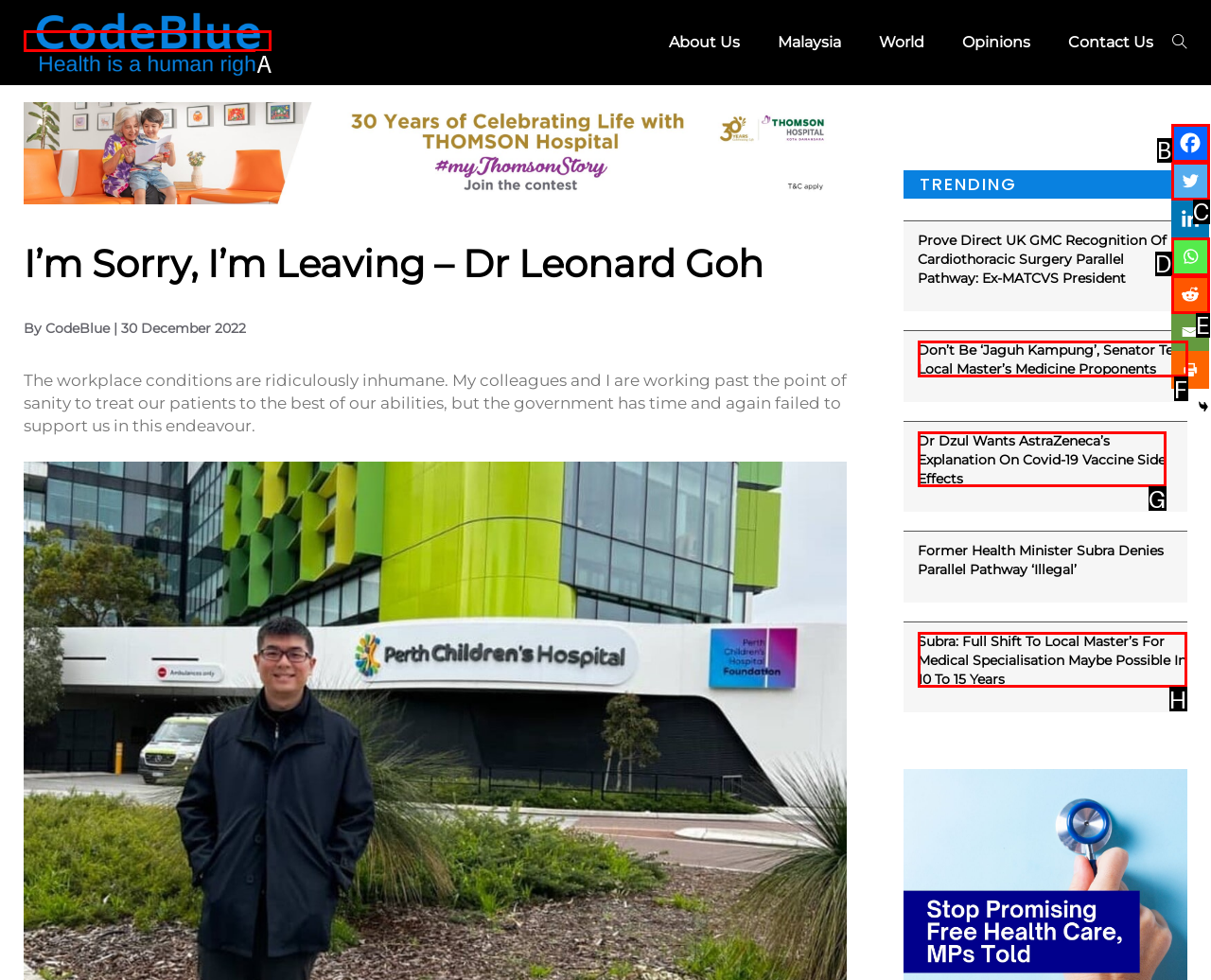Select the correct option based on the description: alt="CodeBlue"
Answer directly with the option’s letter.

A